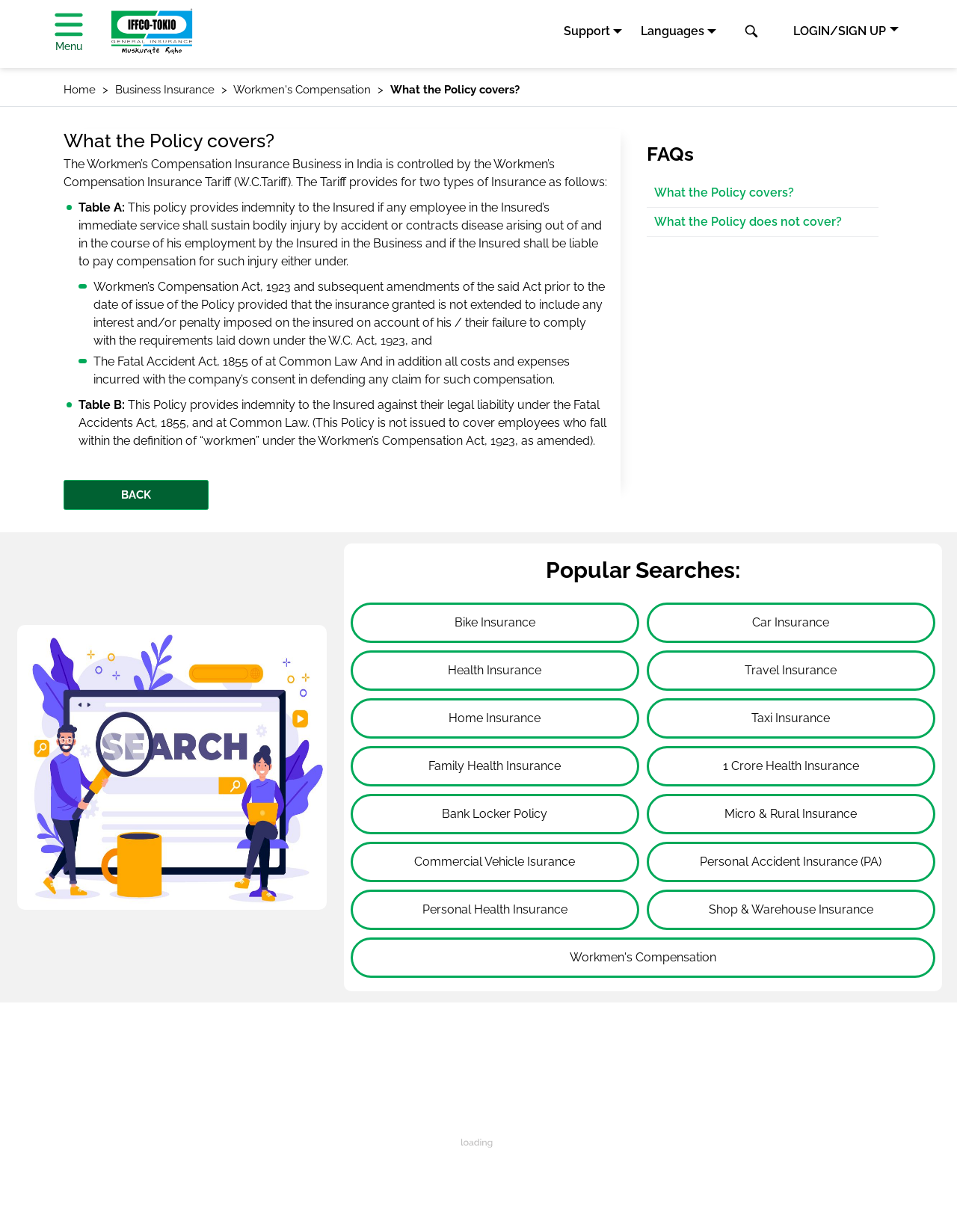Determine the bounding box coordinates (top-left x, top-left y, bottom-right x, bottom-right y) of the UI element described in the following text: Home Insurance

[0.469, 0.577, 0.565, 0.589]